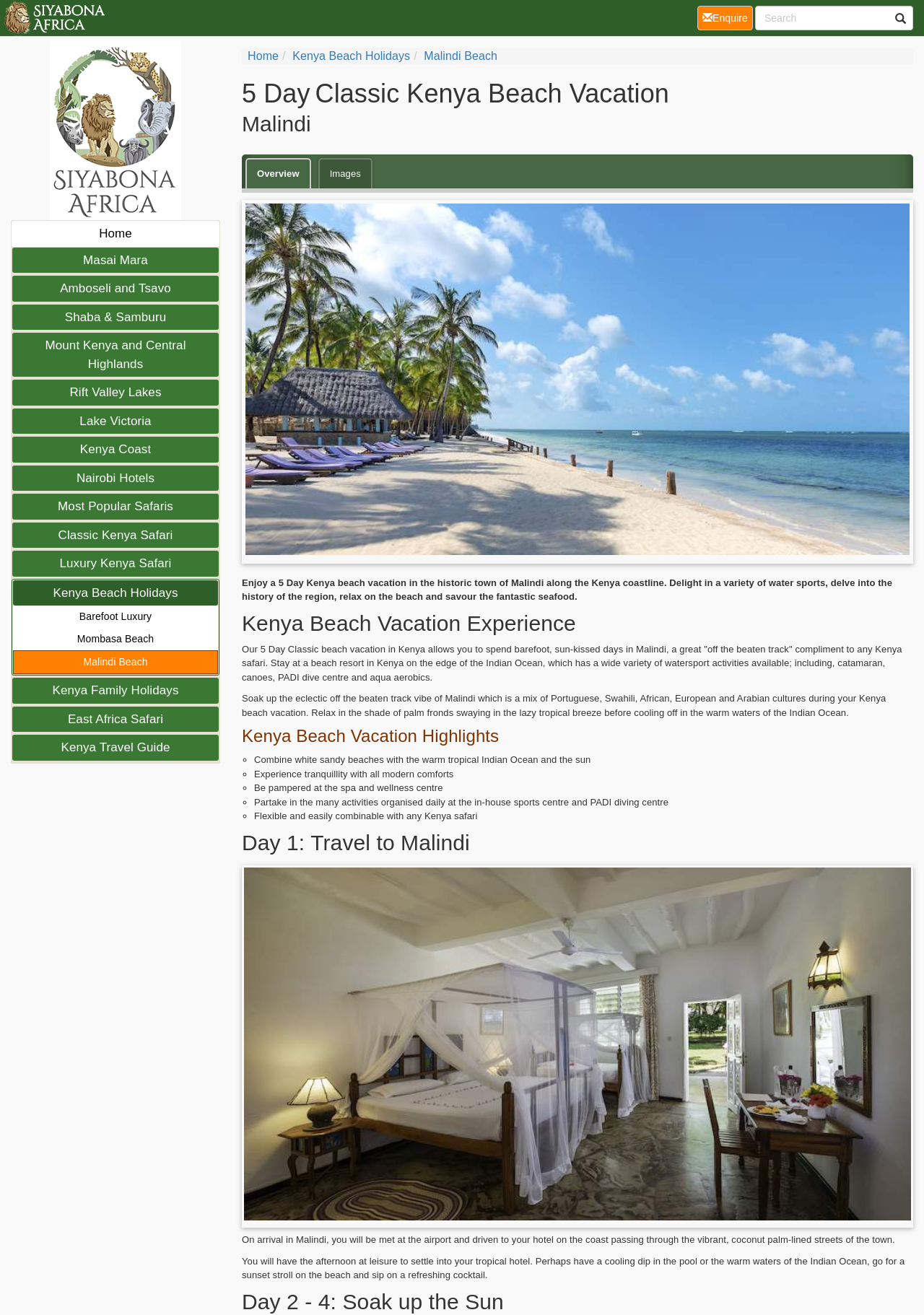Locate and generate the text content of the webpage's heading.

5 DayClassic Kenya Beach Vacation
Malindi